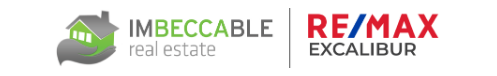Give a detailed account of what is happening in the image.

The image features the logo of "imBECCAble Real Estate," prominently displayed alongside the "RE/MAX Excalibur" brand. The logo for imBECCAble Real Estate includes a stylized green house icon, representing the real estate aspect of the business, while the text highlights the name in a modern font. The accompanying "RE/MAX Excalibur" logo showcases the well-known RE/MAX branding, emphasizing a strong affiliation with this established real estate franchise. Together, these elements convey professionalism and a focus on real estate services, likely aimed at clients in the housing market.